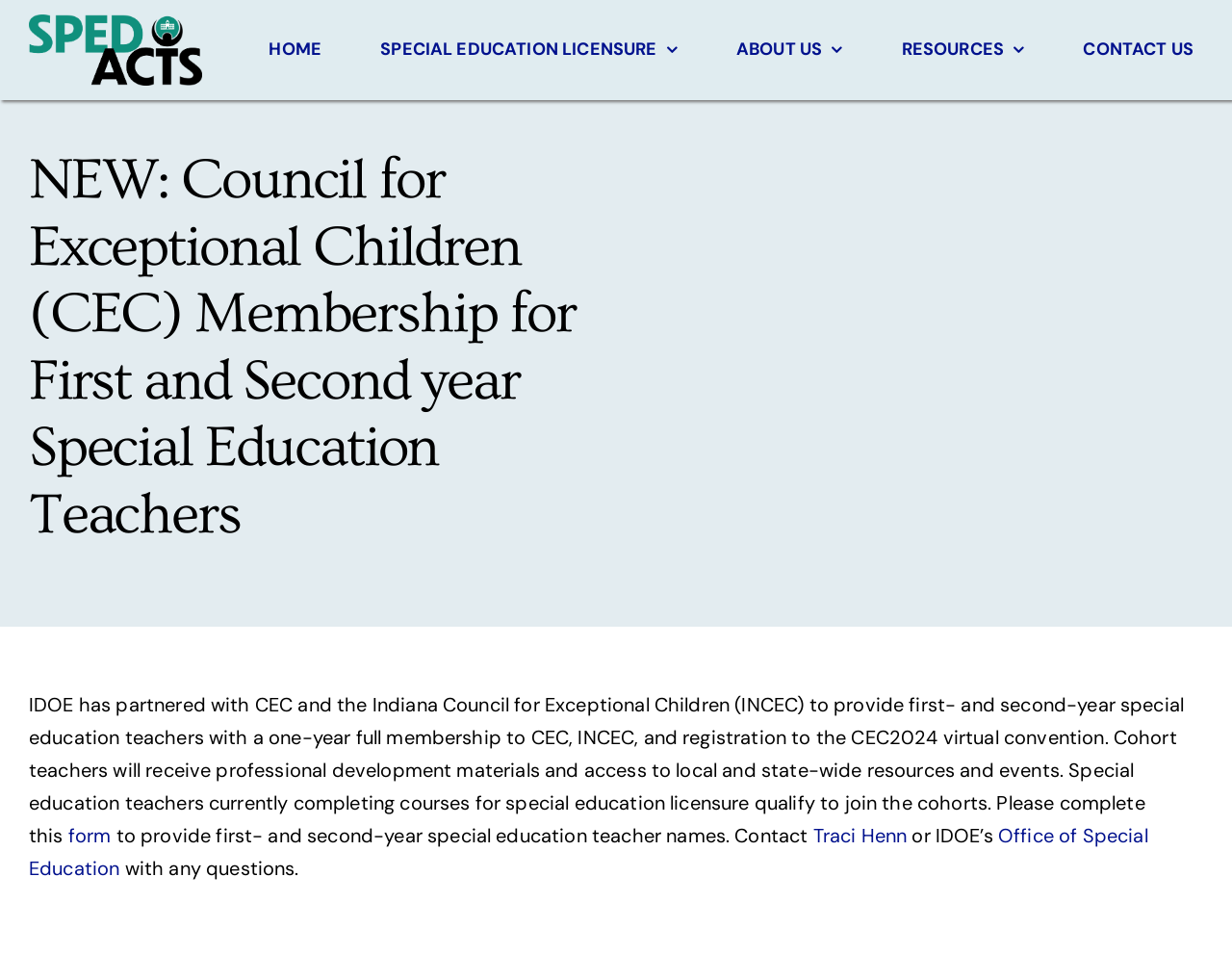Please give a short response to the question using one word or a phrase:
What is the benefit of being a cohort teacher?

Professional development materials and access to resources